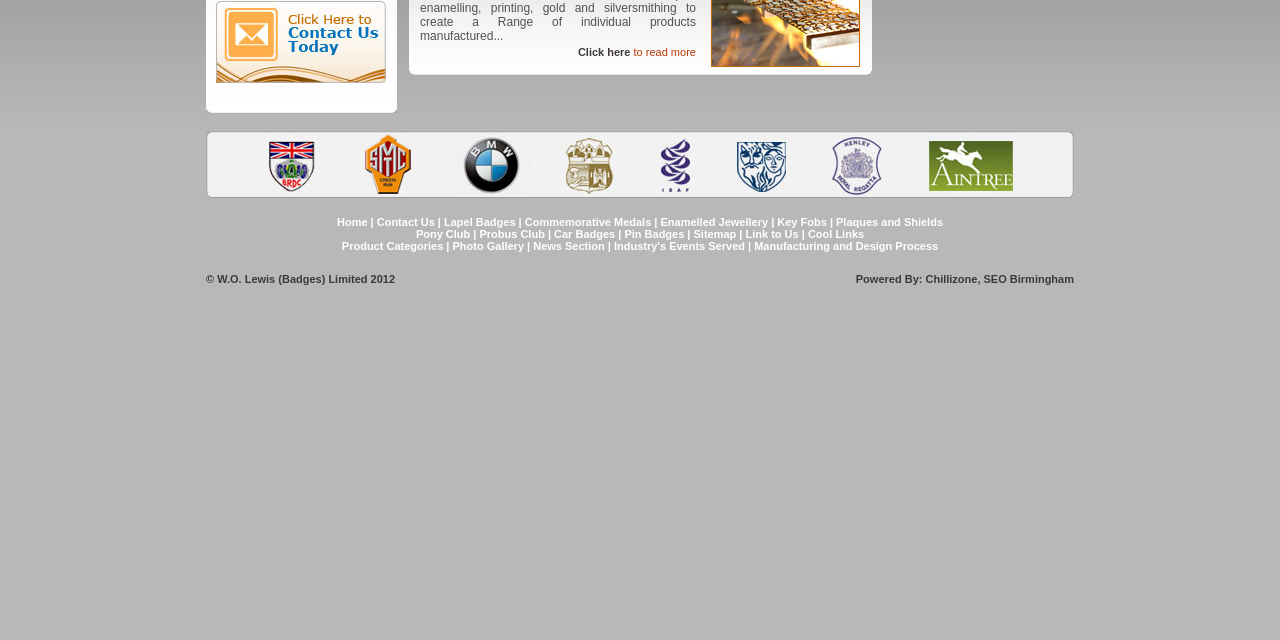From the screenshot, find the bounding box of the UI element matching this description: "Manufacturing and Design Process". Supply the bounding box coordinates in the form [left, top, right, bottom], each a float between 0 and 1.

[0.589, 0.375, 0.733, 0.394]